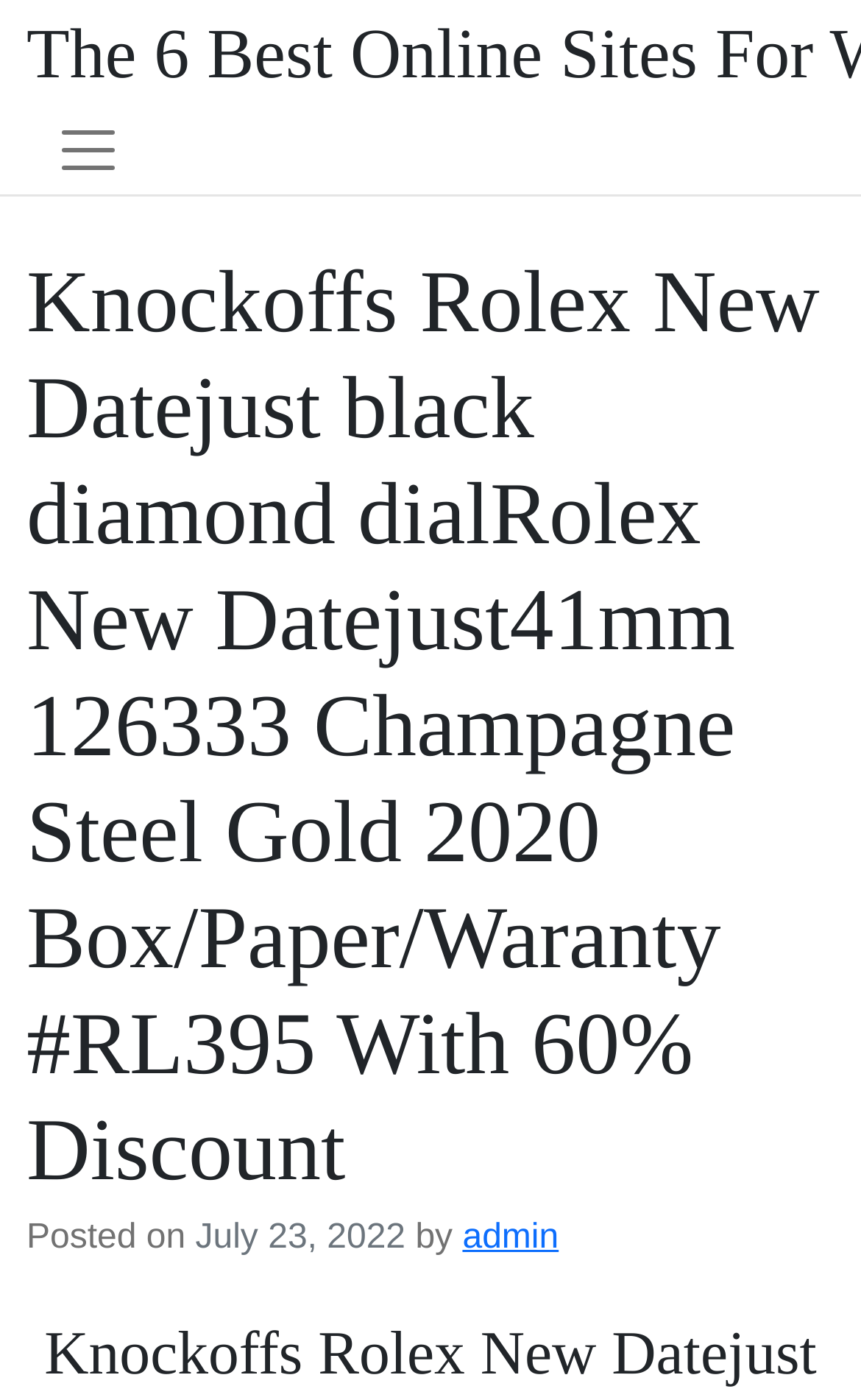Give a detailed overview of the webpage's appearance and contents.

The webpage appears to be an e-commerce page or a blog post about a specific Rolex watch model. At the top-left corner, there is a button labeled "Toggle navigation" that controls the primary menu. 

Below the button, there is a large header section that spans almost the entire width of the page. Within this header, there is a prominent heading that displays the title of the page, which is "Knockoffs Rolex New Datejust black diamond dialRolex New Datejust41mm 126333 Champagne Steel Gold 2020 Box/Paper/Waranty #RL395 With 60% Discount". 

Further down, there is a section that provides information about the post, including the text "Posted on" followed by a link to the date "July 23, 2022", and then the text "by" followed by a link to the author "admin". This section is positioned near the bottom of the header section.